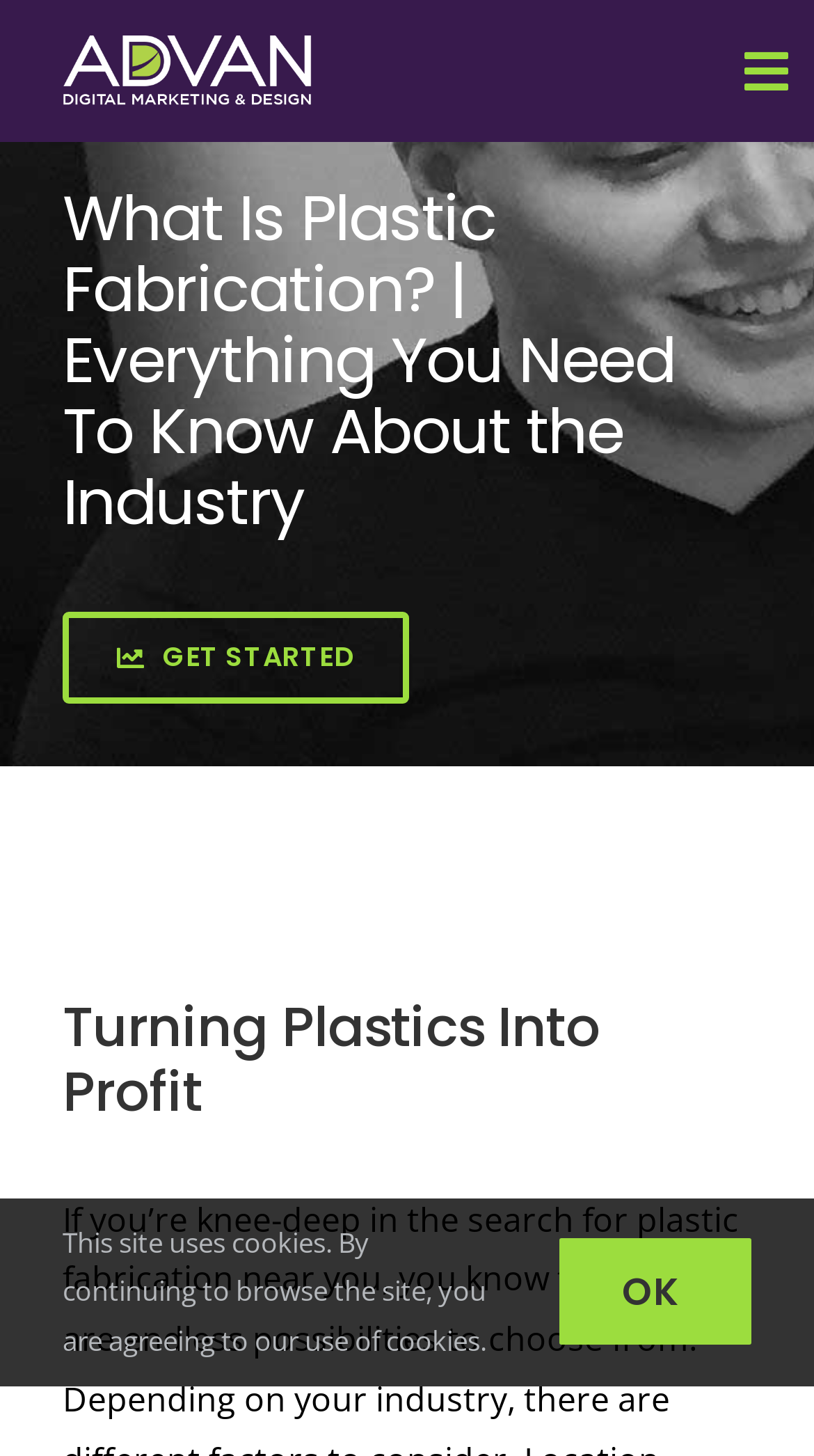Extract the primary heading text from the webpage.

What Is Plastic Fabrication? | Everything You Need To Know About the Industry